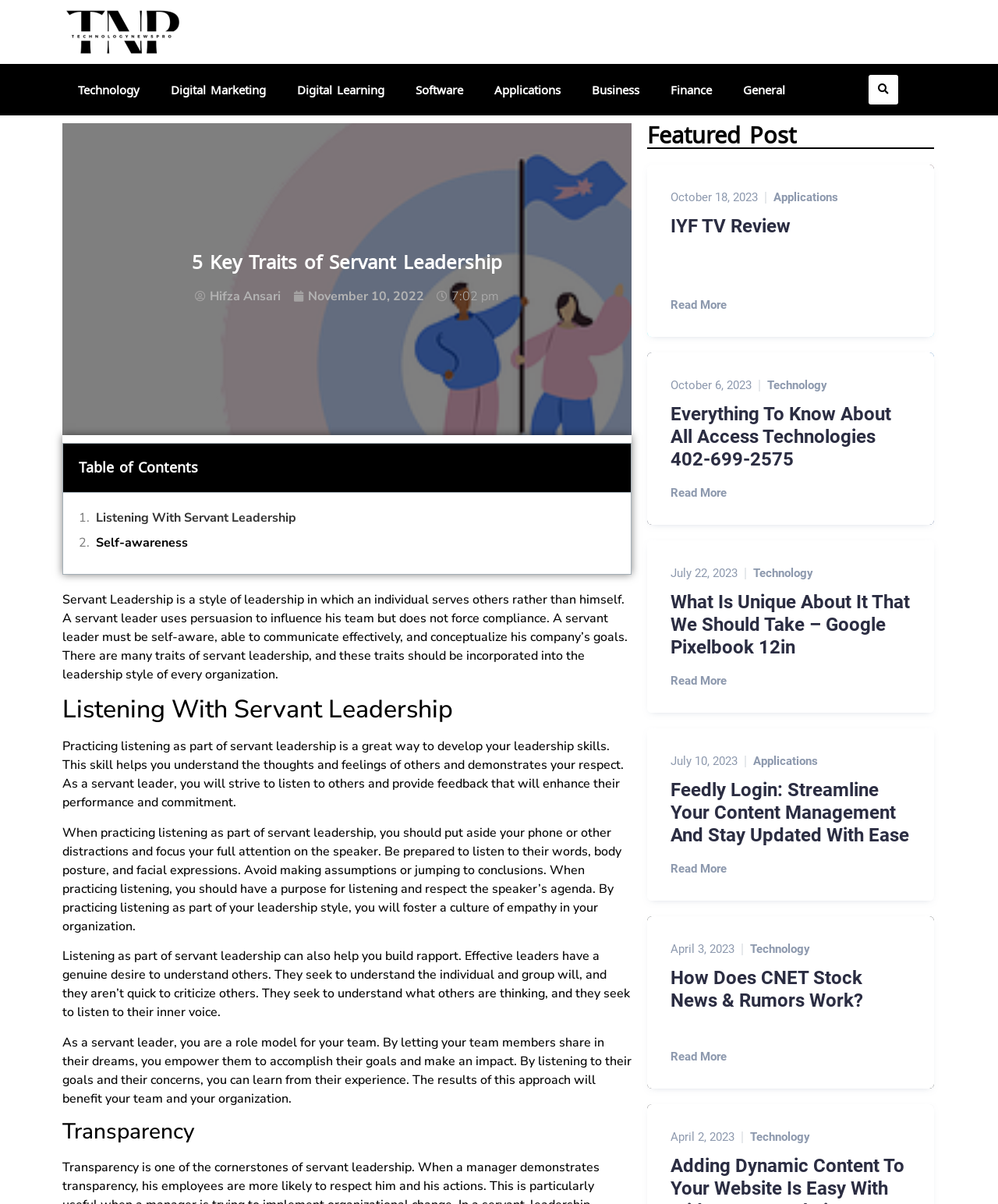How many featured posts are displayed on the webpage?
Please ensure your answer to the question is detailed and covers all necessary aspects.

The webpage displays four featured posts, each with an image, title, and date, including 'IYF TV Review', 'Everything To Know About All Access Technologies 402-699-2575', 'What is unique about it that we should take – Google Pixelbook 12in', and 'Feedly Login: Streamline Your Content Management and Stay Updated with Ease'.